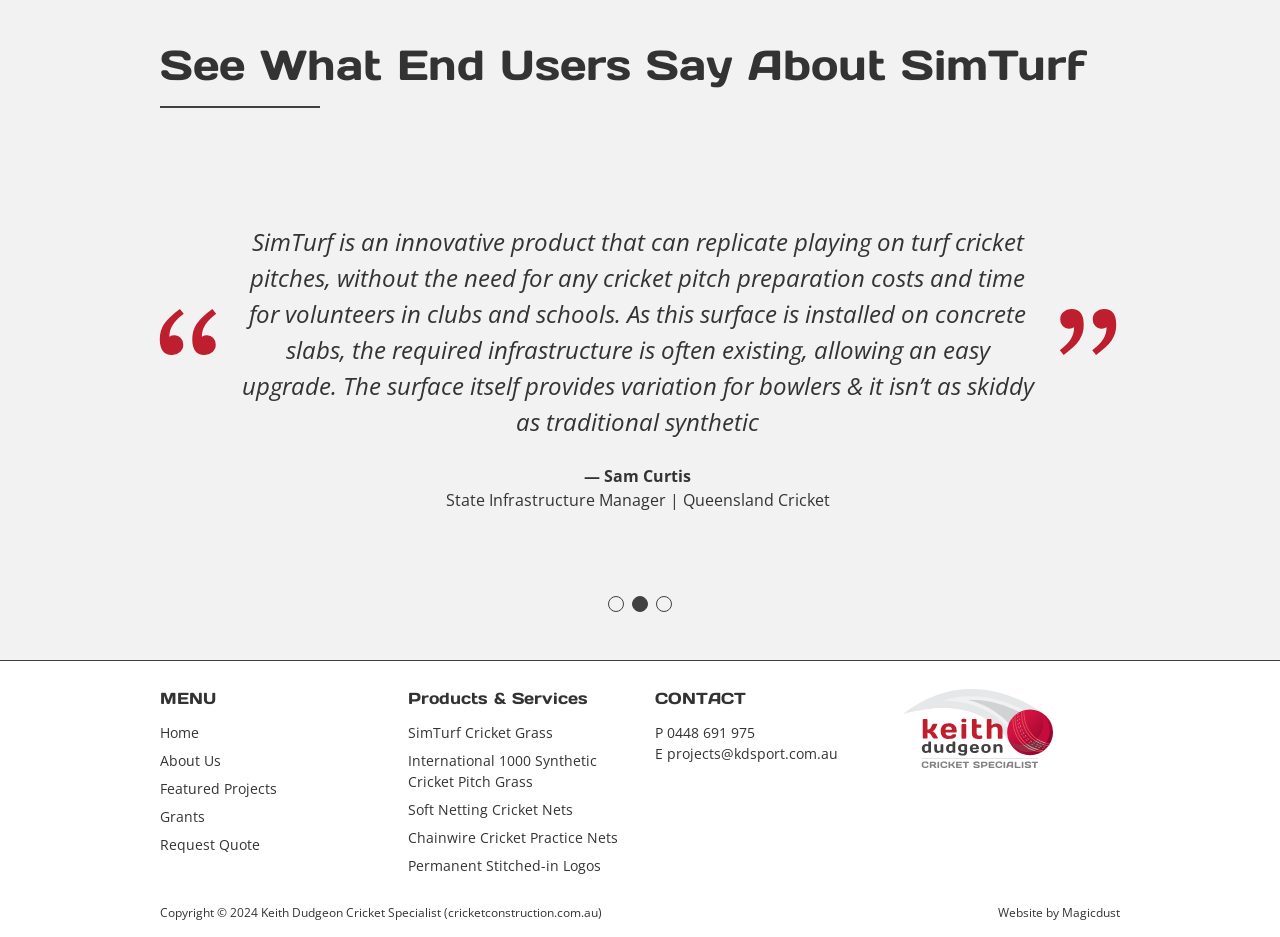Specify the bounding box coordinates of the element's area that should be clicked to execute the given instruction: "View the 'SimTurf Cricket Grass' product". The coordinates should be four float numbers between 0 and 1, i.e., [left, top, right, bottom].

[0.318, 0.772, 0.432, 0.792]